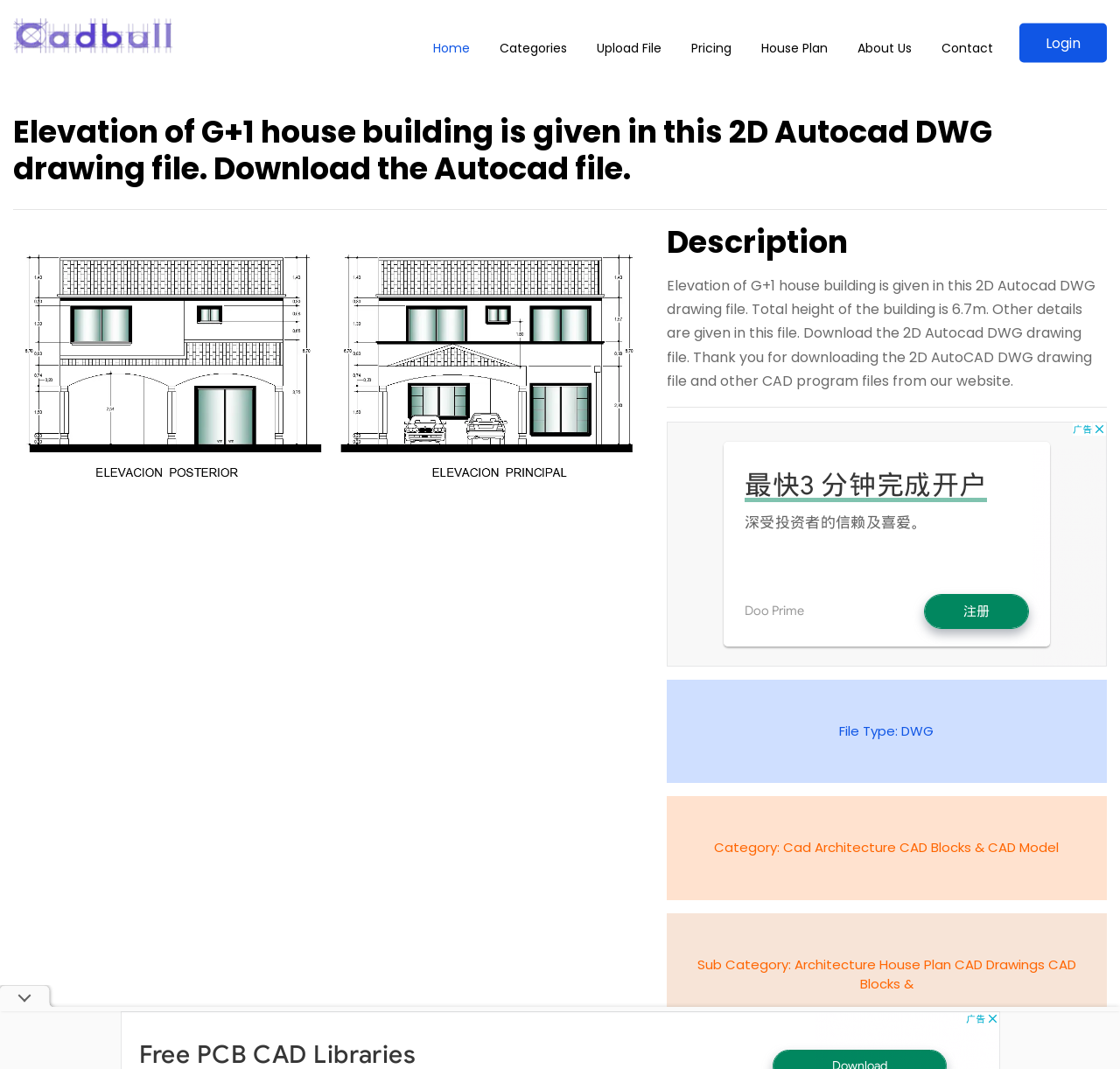What is the subcategory of the CAD drawing file?
Answer the question with just one word or phrase using the image.

Architecture House Plan CAD Drawings CAD Blocks &